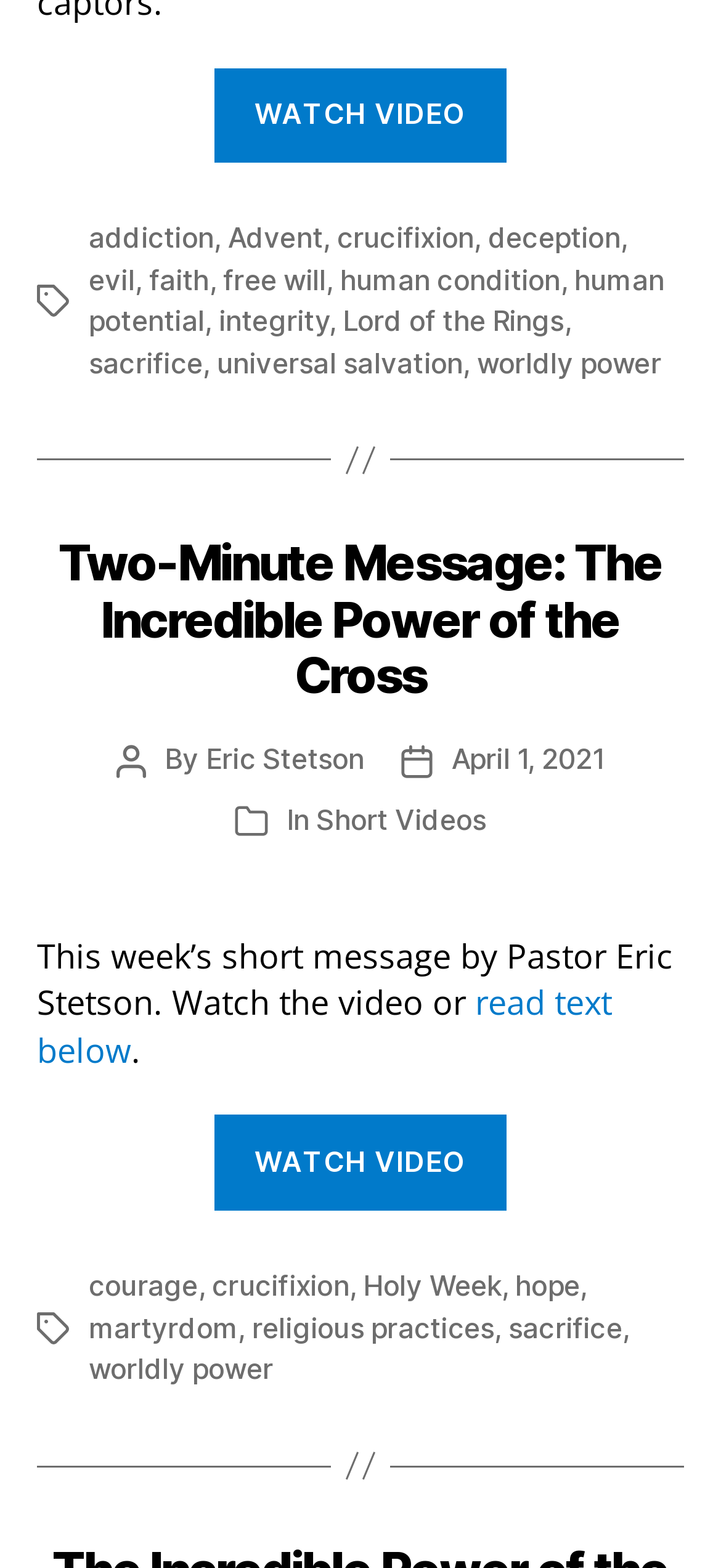What is the date of the post?
Observe the image and answer the question with a one-word or short phrase response.

April 1, 2021